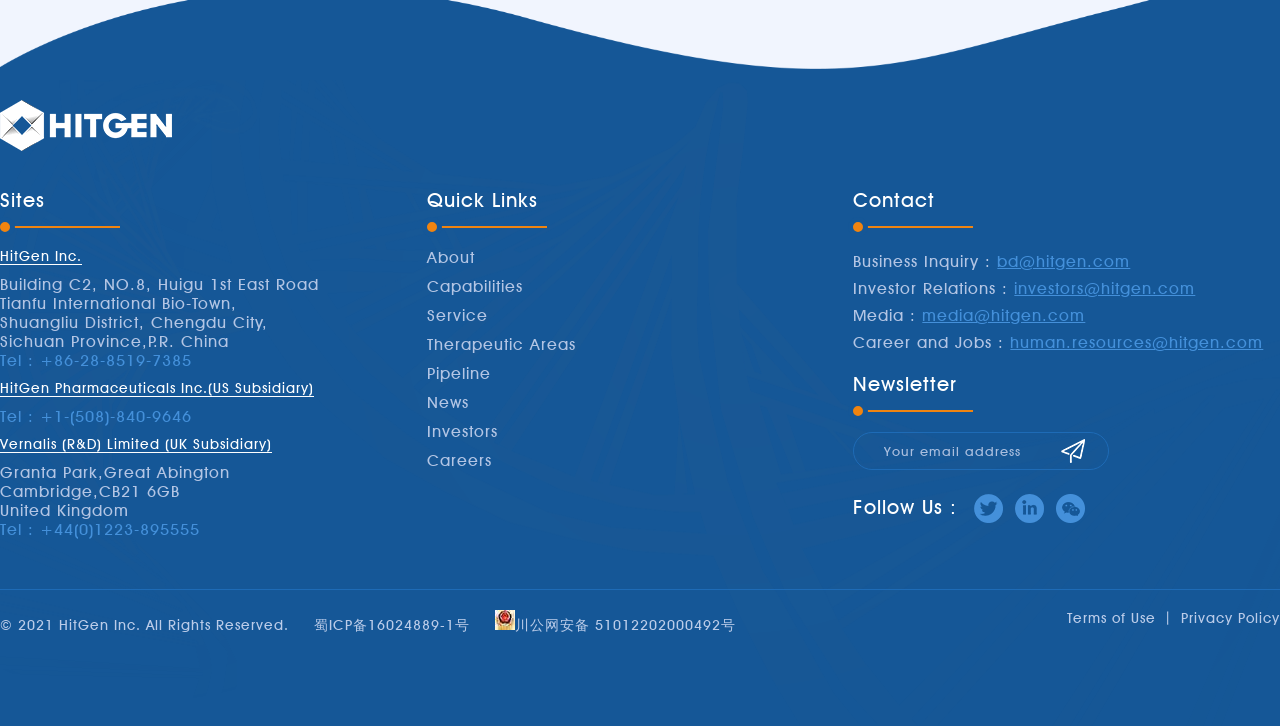Please provide the bounding box coordinates for the element that needs to be clicked to perform the instruction: "Click on Contact". The coordinates must consist of four float numbers between 0 and 1, formatted as [left, top, right, bottom].

[0.667, 0.258, 0.731, 0.291]